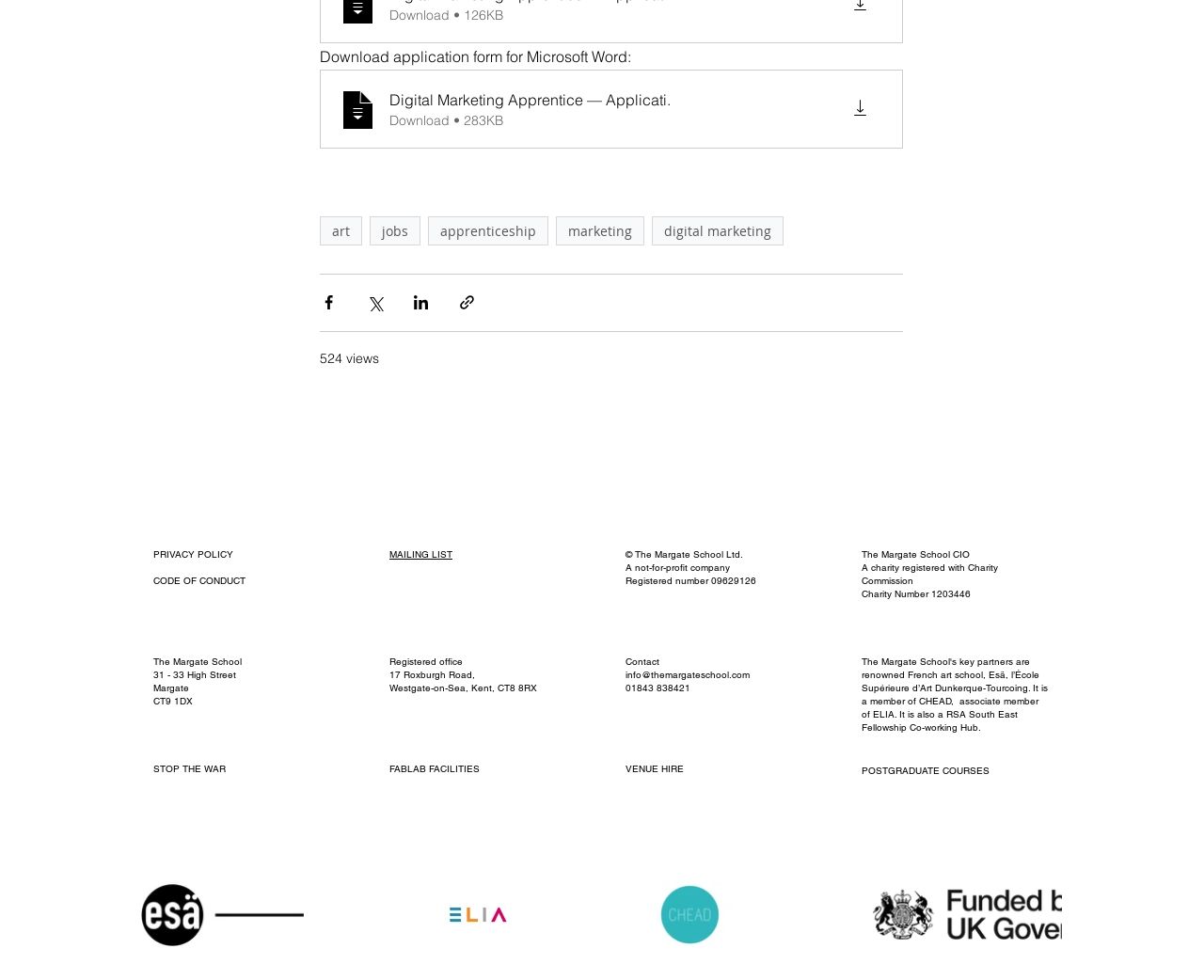Respond to the question below with a concise word or phrase:
What is the file size of the downloadable application form?

283KB